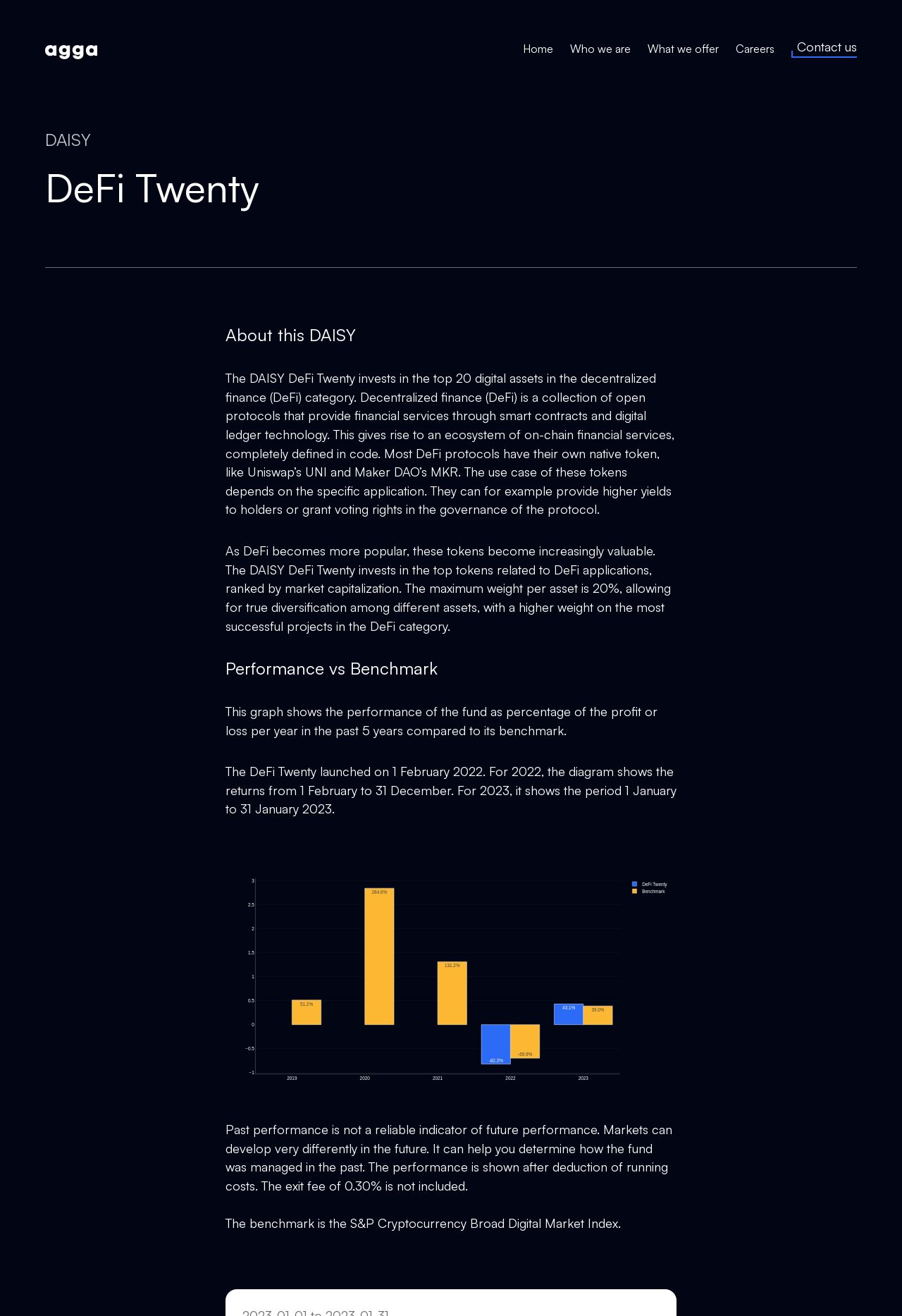Please determine the bounding box coordinates, formatted as (top-left x, top-left y, bottom-right x, bottom-right y), with all values as floating point numbers between 0 and 1. Identify the bounding box of the region described as: Who we are

[0.632, 0.032, 0.699, 0.042]